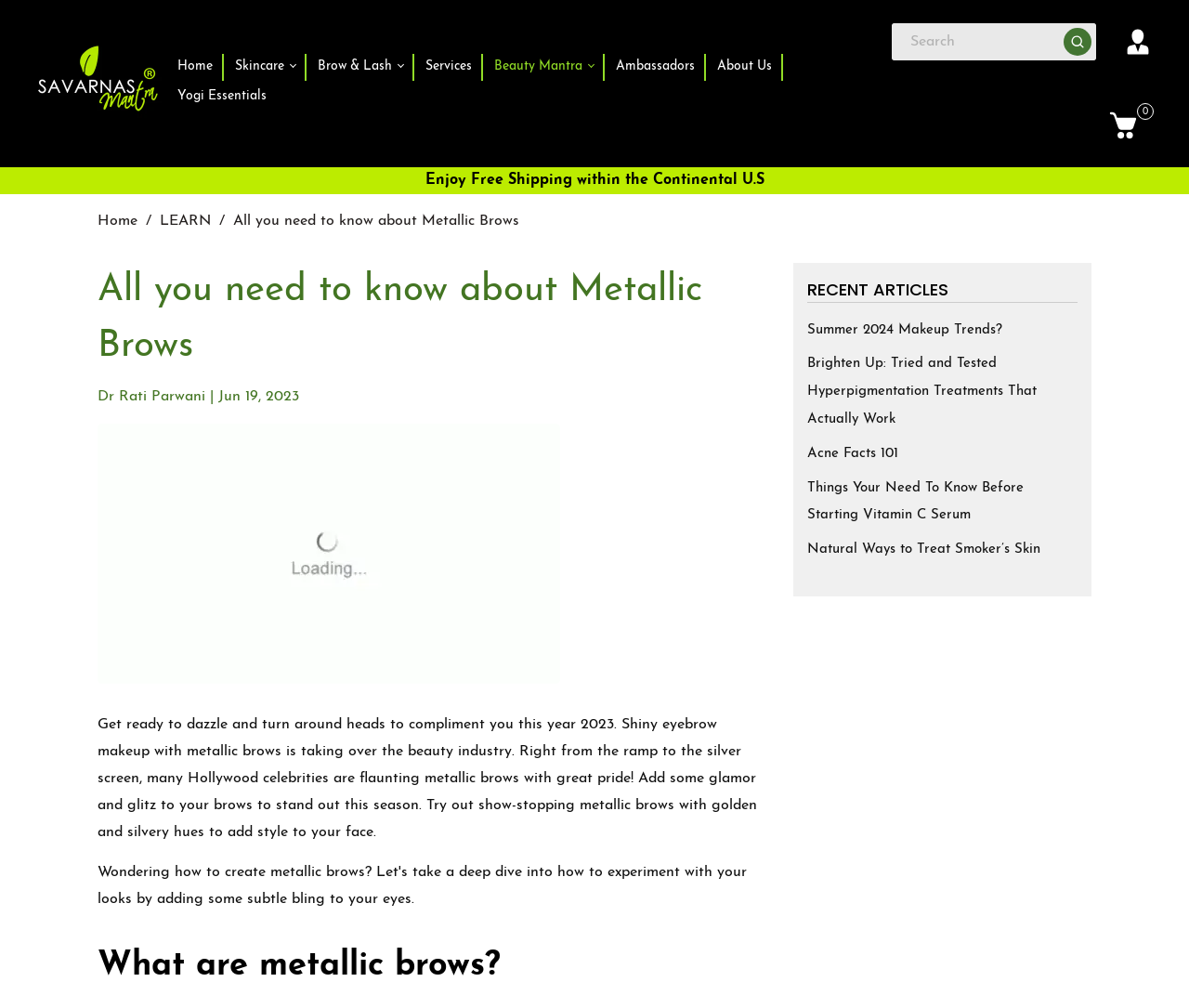What type of content is listed under 'RECENT ARTICLES'?
Please elaborate on the answer to the question with detailed information.

The section 'RECENT ARTICLES' lists several links to articles, including 'Summer 2024 Makeup Trends?', 'Brighten Up: Tried and Tested Hyperpigmentation Treatments That Actually Work', and 'Acne Facts 101'. These article titles suggest that the content listed under 'RECENT ARTICLES' is related to makeup and skincare.